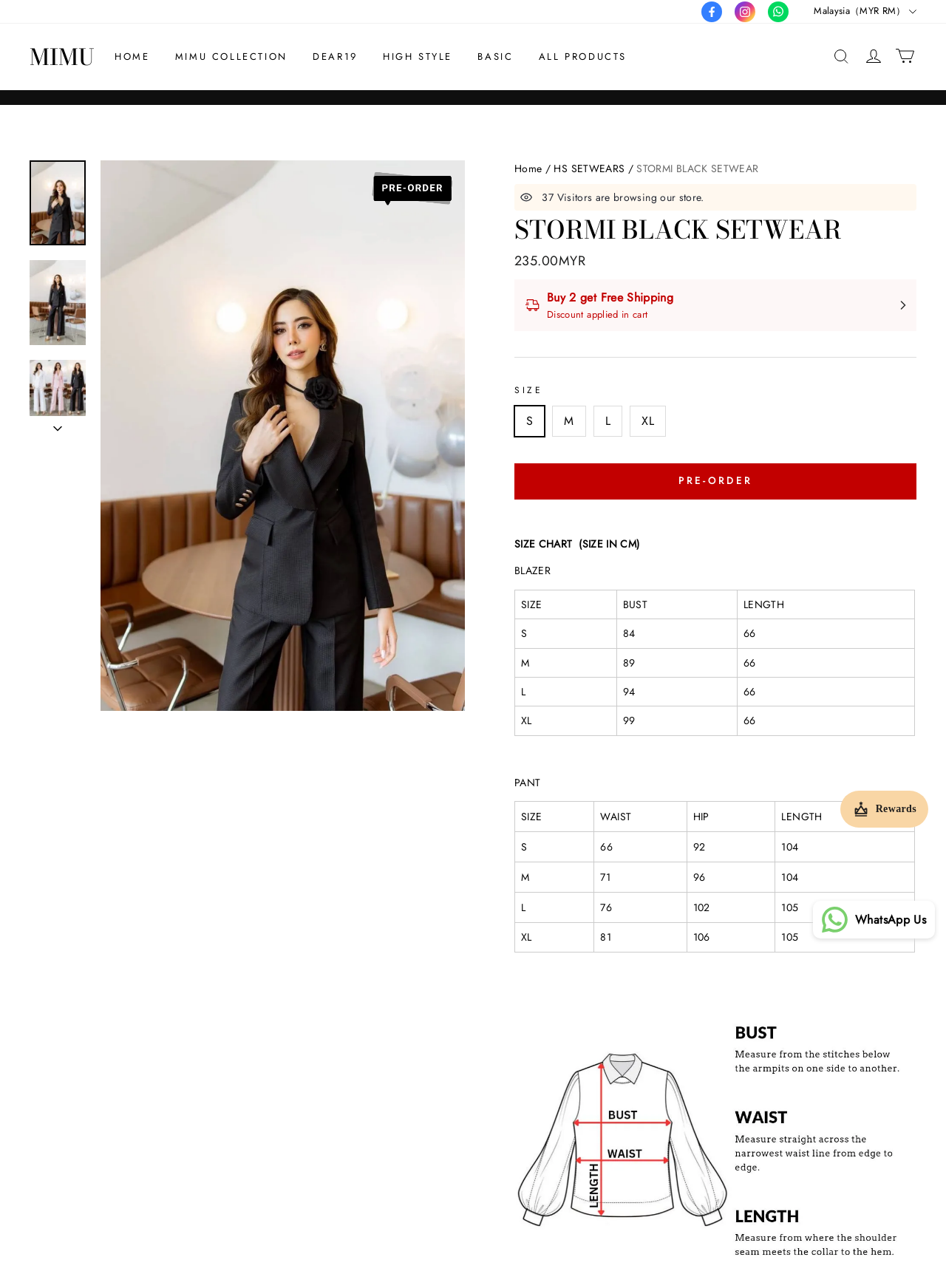Elaborate on the webpage's design and content in a detailed caption.

This webpage appears to be a product page for a clothing item, specifically a "STORMI BLACK SETWEAR". At the top of the page, there are several links and images, including a navigation menu with options like "HOME", "MIMU COLLECTION", and "ALL PRODUCTS". Below this, there is a large image of the product, accompanied by a heading with the product name and a price of "235.00MYR".

To the right of the product image, there is a section with a button labeled "PRE-ORDER" and a size chart table with columns for "SIZE", "BUST", and "LENGTH". The table has four rows, each corresponding to a different size option (S, M, L, and XL), with measurements in centimeters.

Below the size chart, there is a section with a heading "SIZE CHART (SIZE IN CM)" and two tables, one for "BLAZER" and one for "PANT", each with columns for "SIZE", "WAIST", "HIP", and "LENGTH". The tables have four rows each, corresponding to the same size options as the previous table.

Throughout the page, there are various images and icons, including a Malaysian flag icon and a "Buy" button with a "get Free Shipping" offer. At the bottom of the page, there is a link to "Malaysia (MYR RM)" and a button with an image.